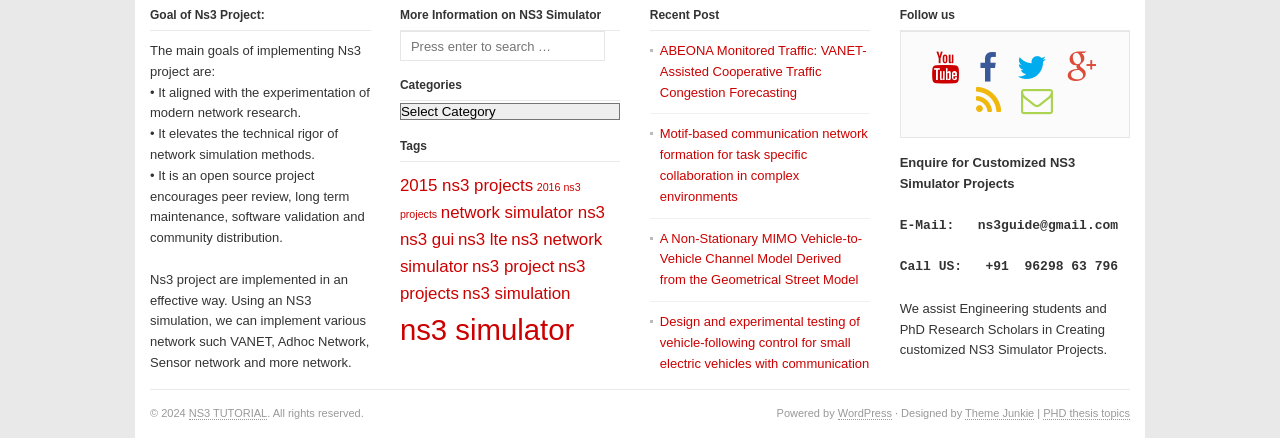Given the content of the image, can you provide a detailed answer to the question?
How many social media links are there under 'Follow us' section?

Under the 'Follow us' section, there are five social media links listed: '', '', '', '', and ''.